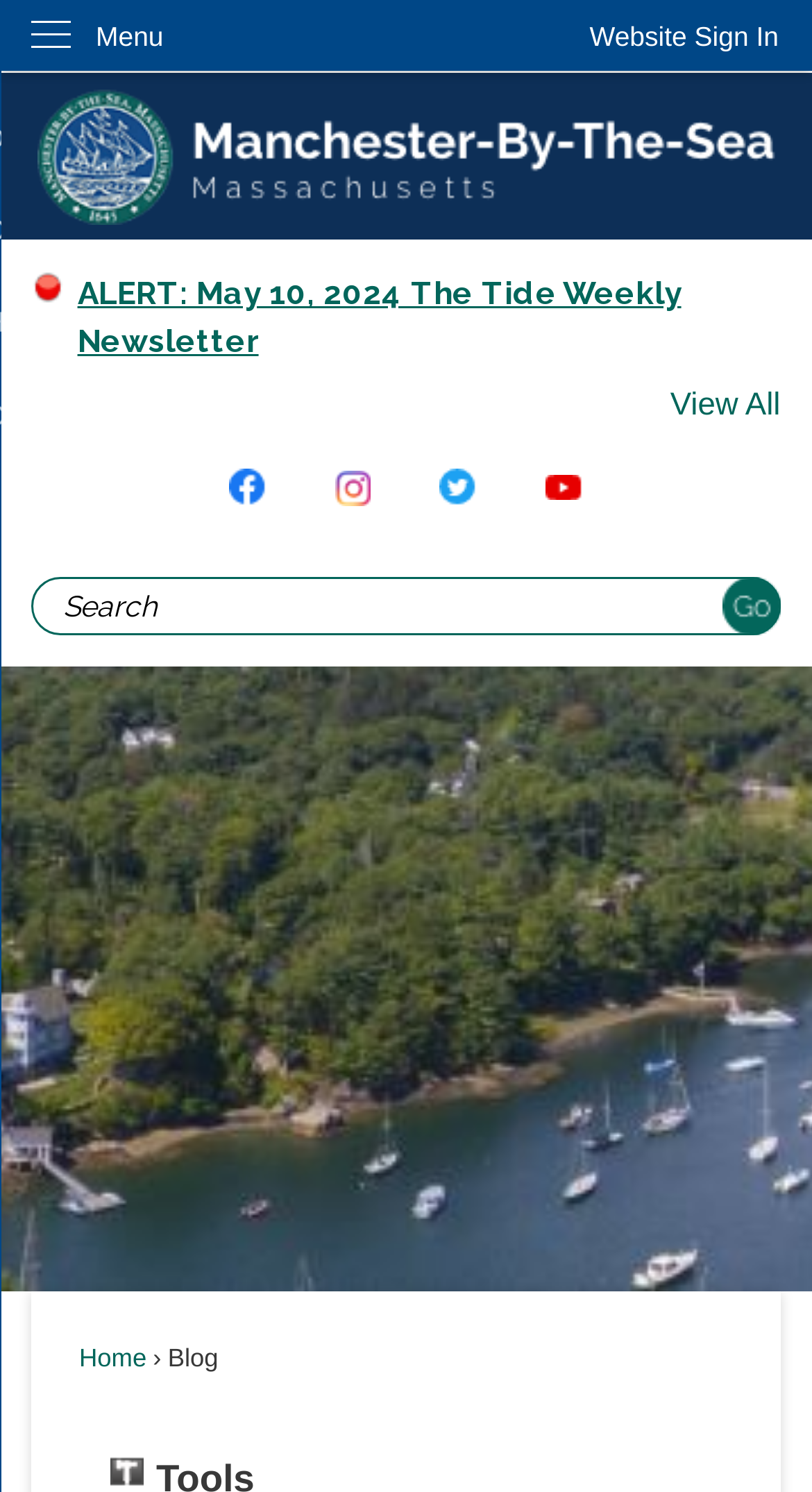How many menu items are there? Examine the screenshot and reply using just one word or a brief phrase.

1